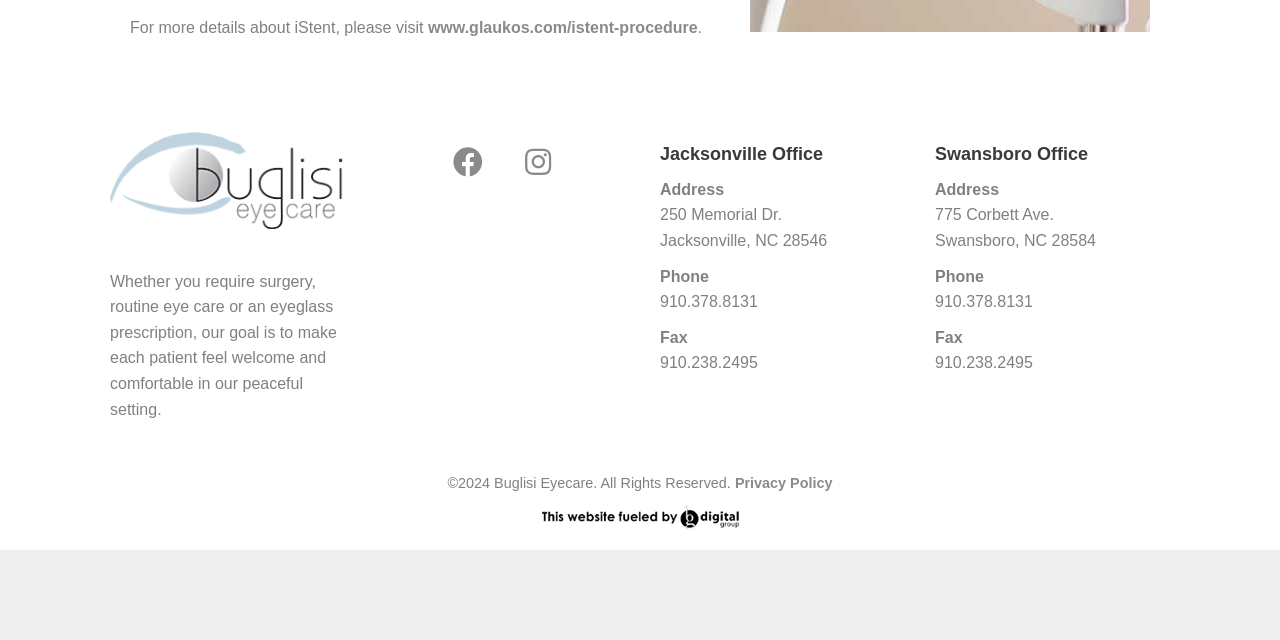Using the given description, provide the bounding box coordinates formatted as (top-left x, top-left y, bottom-right x, bottom-right y), with all values being floating point numbers between 0 and 1. Description: Privacy Policy

[0.574, 0.743, 0.65, 0.768]